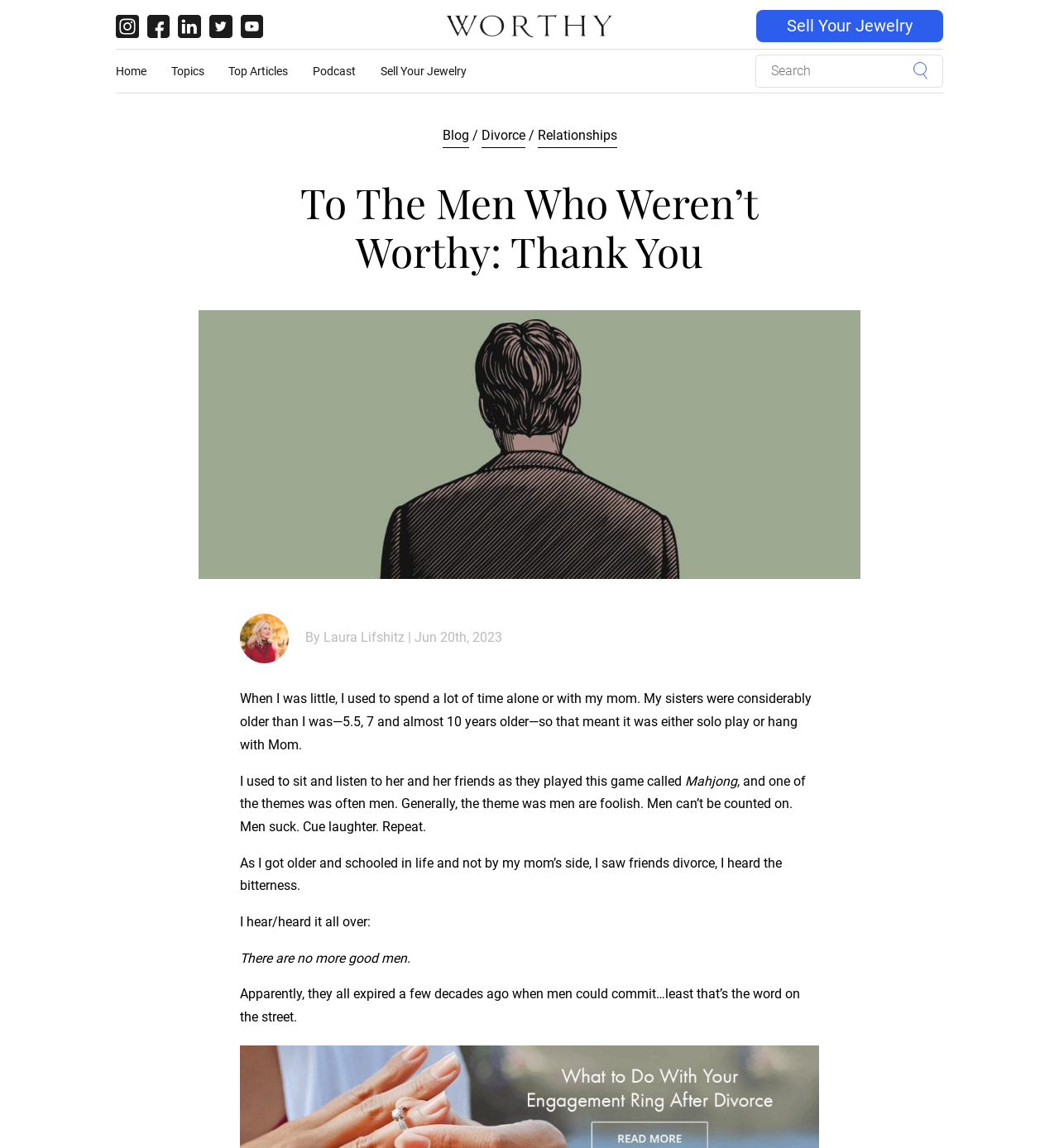Using the information from the screenshot, answer the following question thoroughly:
What is the topic of the article?

The topic of the article can be inferred from the content of the article, which discusses the author's experiences with men and relationships. The article also mentions the theme of men being foolish and unreliable, which is a common topic in discussions about relationships.